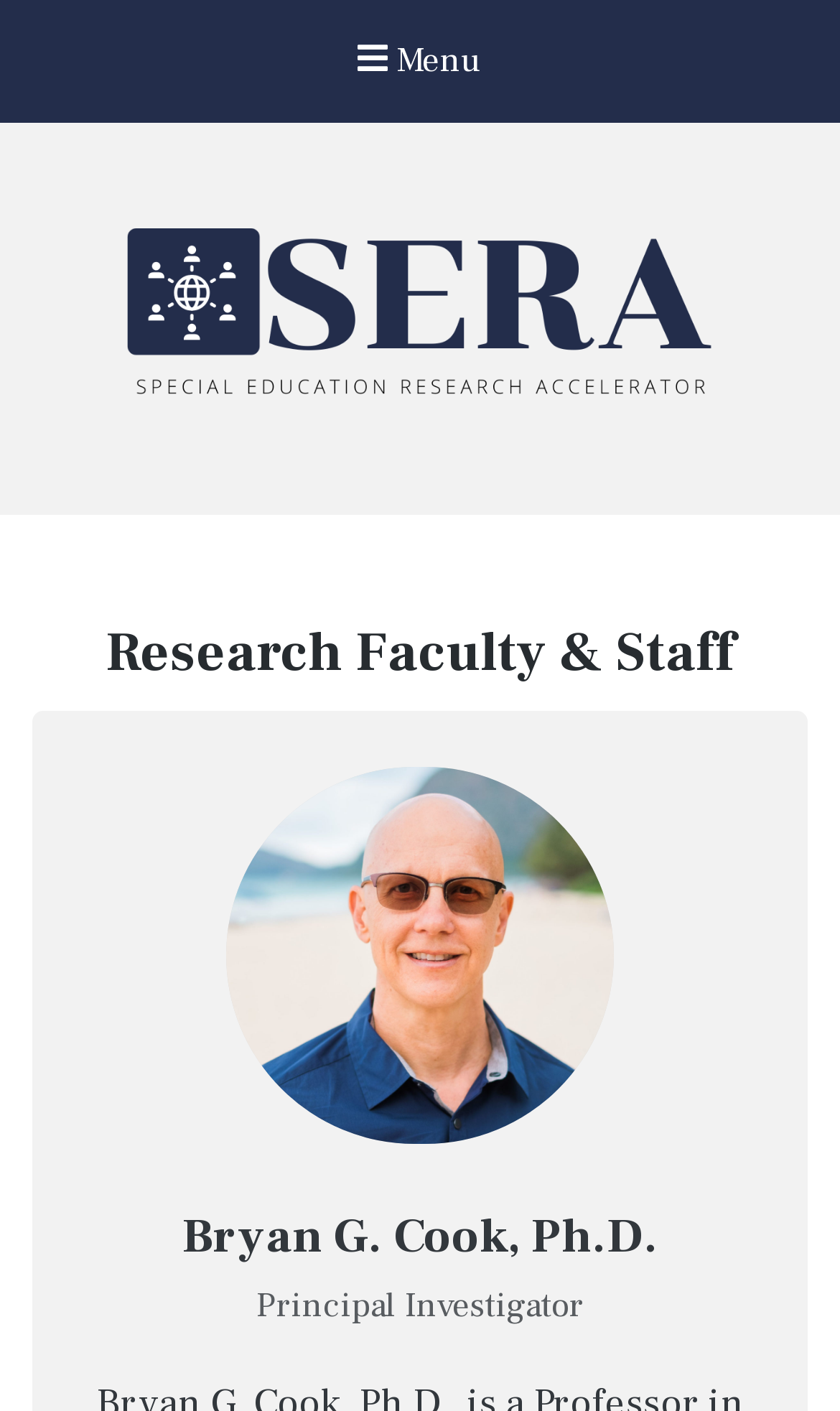Construct a comprehensive caption that outlines the webpage's structure and content.

The webpage is about the SERA Team, specifically showcasing its research faculty and staff. At the top left corner, there is a button with a menu icon. Next to it, there is a link with the text "Special Education Research Accelerator" accompanied by an image with the same name. 

Below this section, there is another link with the same text, "Special Education Research Accelerator", which serves as a header. Underneath this header, there is a heading that reads "Research Faculty & Staff". 

On the right side of the "Research Faculty & Staff" heading, there is a figure, likely a photo or an image. Below this figure, there is a heading with the name "Bryan G. Cook, Ph.D.", who is likely a research faculty member. Next to this heading, there is a static text that describes his role as "Principal Investigator".